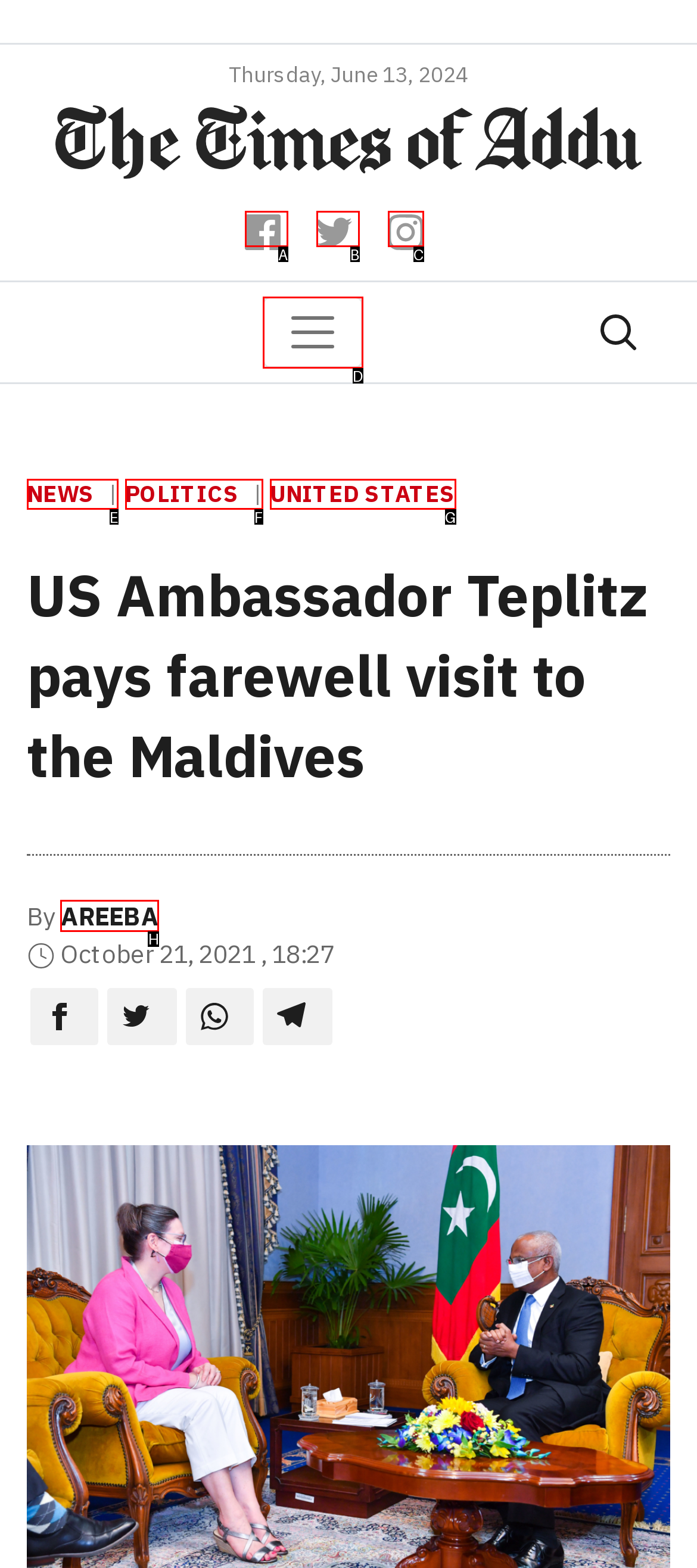Identify the letter of the UI element you should interact with to perform the task: Read the article by AREEBA
Reply with the appropriate letter of the option.

H